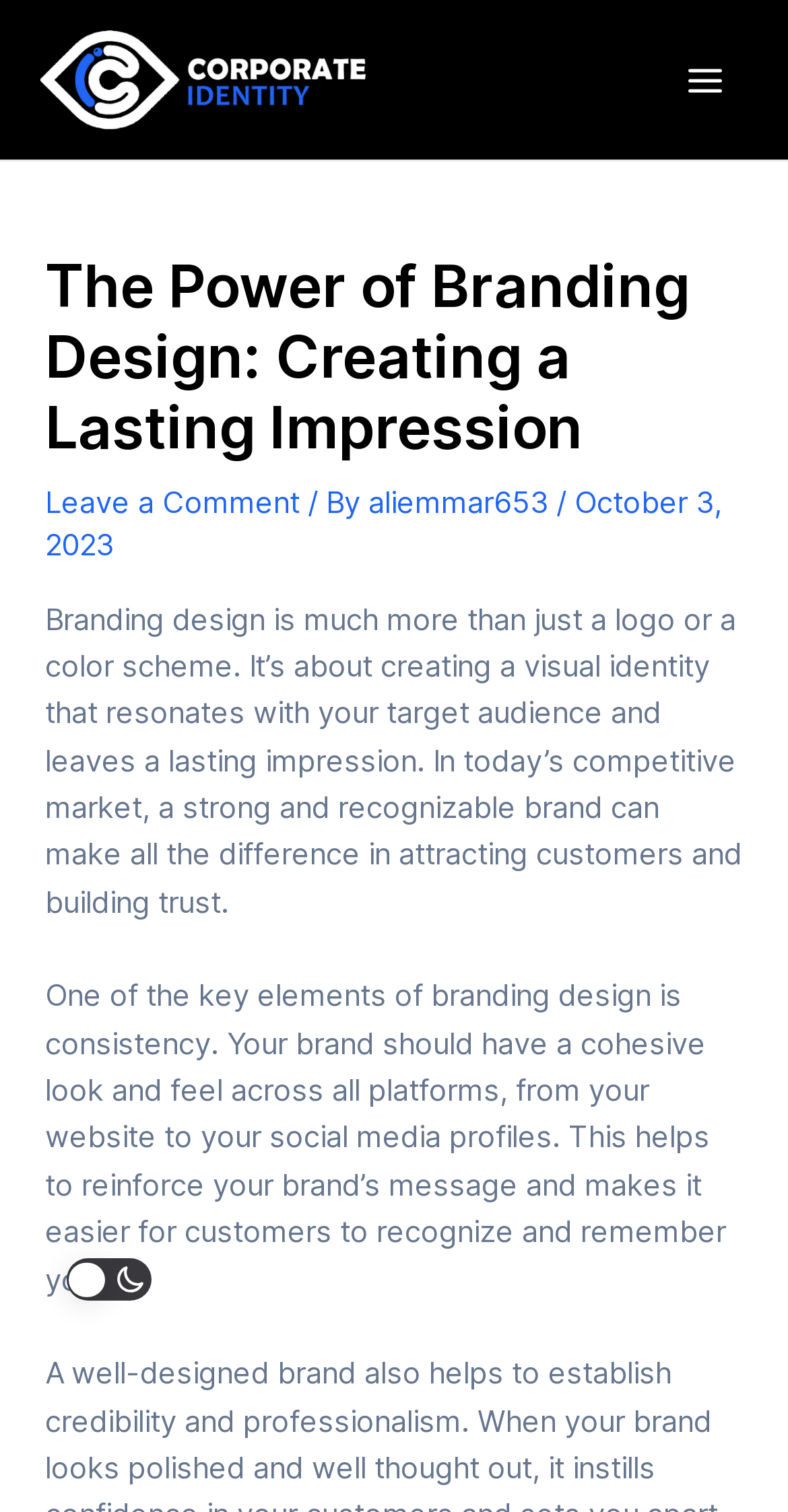Generate an in-depth caption that captures all aspects of the webpage.

The webpage is about the power of branding design in creating a lasting impression and establishing credibility. At the top left, there is a link, and on the top right, a button labeled "Main Menu" with an image beside it. Below the button, there is a large header section that spans almost the entire width of the page. The header contains the title "The Power of Branding Design: Creating a Lasting Impression" in a prominent heading, followed by a link to "Leave a Comment", the author's name "aliemmar653", and the date "October 3, 2023".

Below the header, there are two paragraphs of text that discuss the importance of branding design in creating a visual identity that resonates with the target audience and leaves a lasting impression. The first paragraph explains that branding design is more than just a logo or color scheme, while the second paragraph highlights the importance of consistency in branding design across all platforms.

At the very top of the page, there are two small images, one labeled "Light" and the other "Dark", positioned on the left side of the page. At the bottom left, there is a small text section labeled "Post navigation".